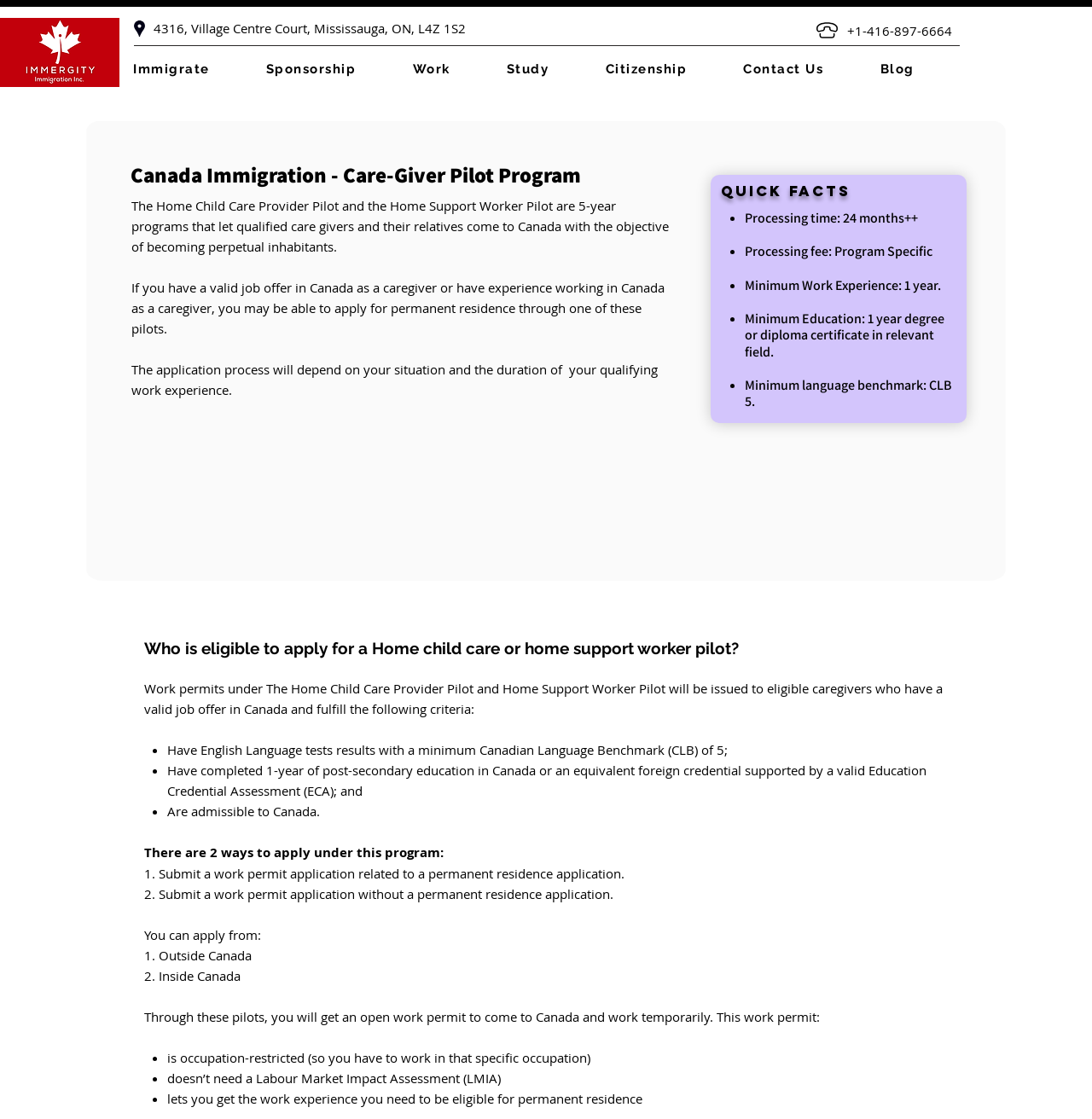Find the bounding box coordinates corresponding to the UI element with the description: "#comp-ln50w4q0 svg [data-color="1"] {fill: #000000;}". The coordinates should be formatted as [left, top, right, bottom], with values as floats between 0 and 1.

[0.748, 0.02, 0.767, 0.034]